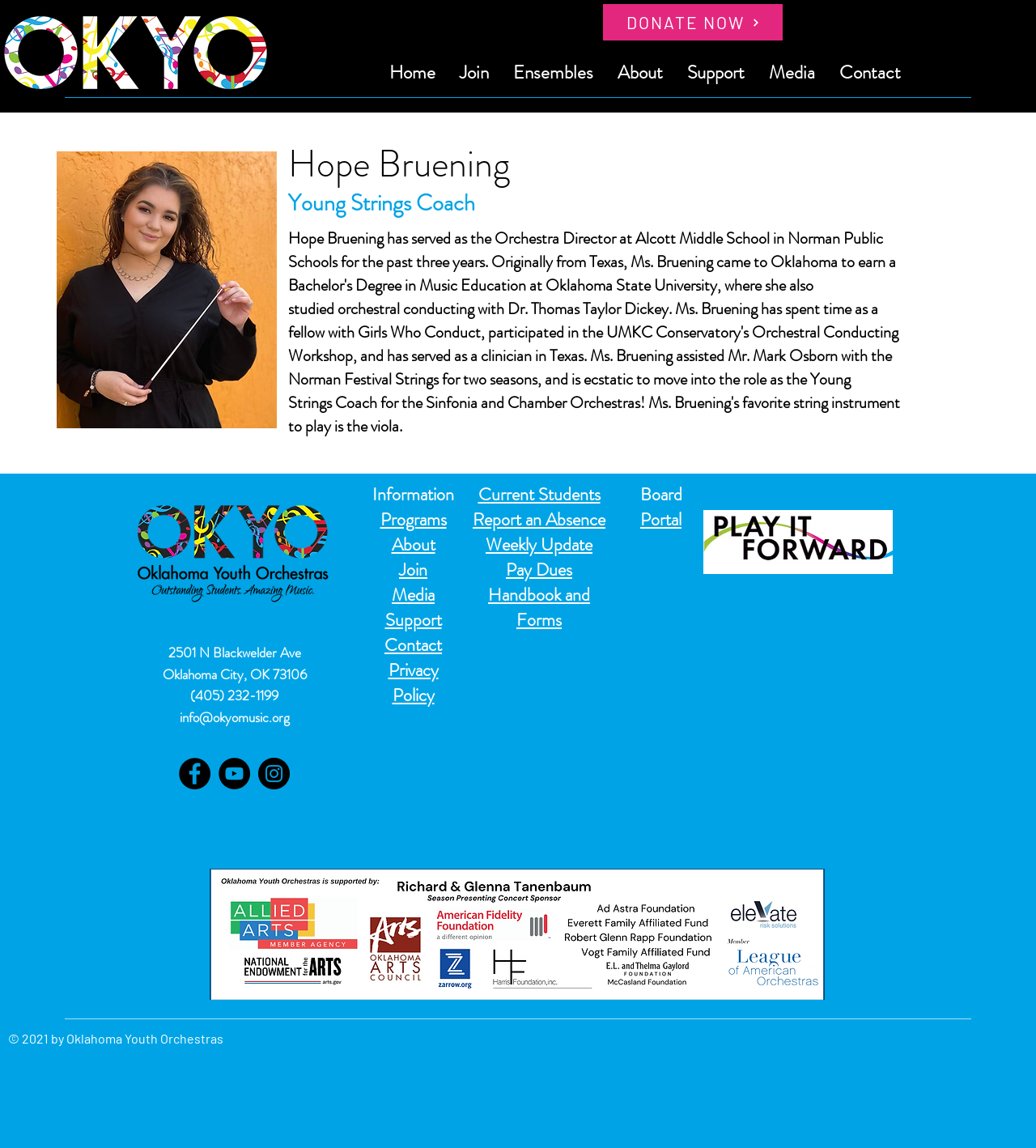Can you find the bounding box coordinates for the element that needs to be clicked to execute this instruction: "Go to Home"? The coordinates should be given as four float numbers between 0 and 1, i.e., [left, top, right, bottom].

[0.364, 0.052, 0.432, 0.075]